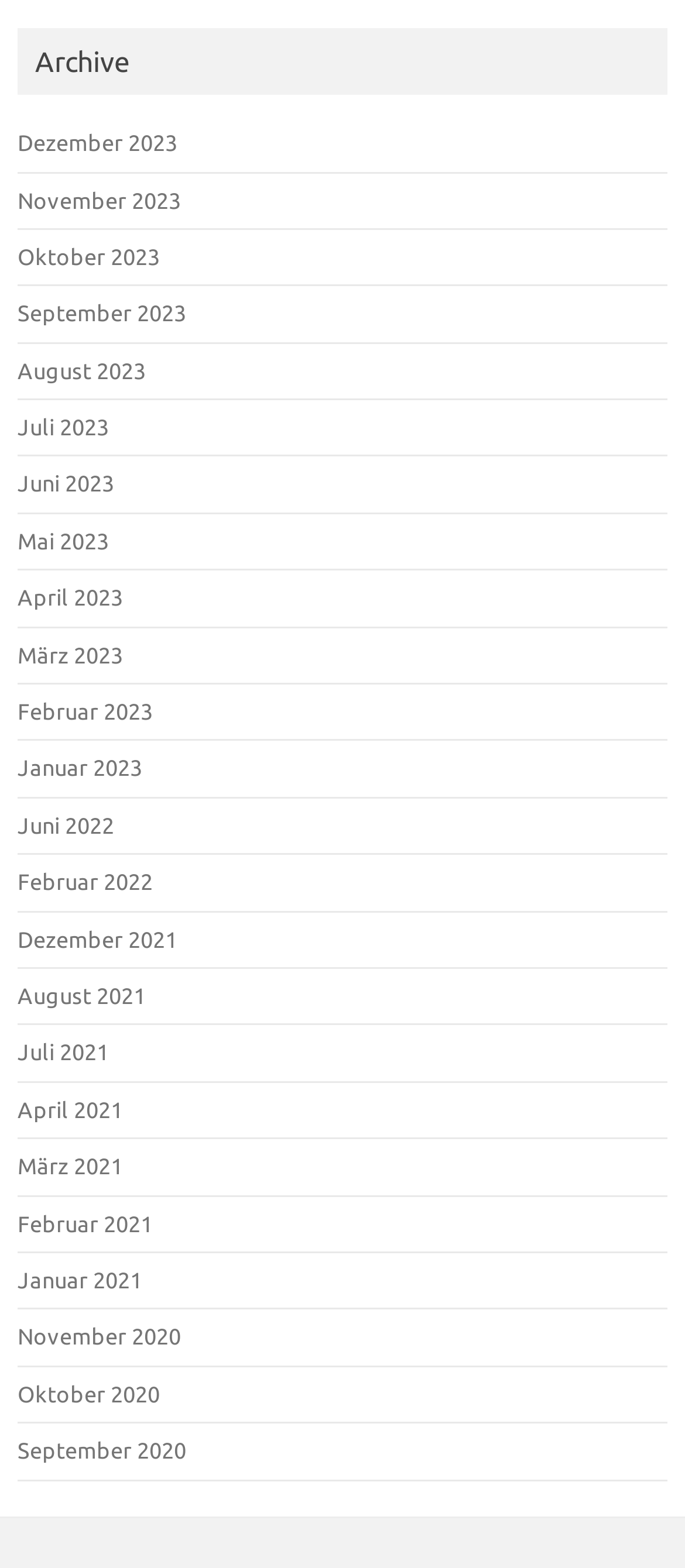Pinpoint the bounding box coordinates of the area that must be clicked to complete this instruction: "View Dezember 2023 archive".

[0.026, 0.083, 0.259, 0.099]